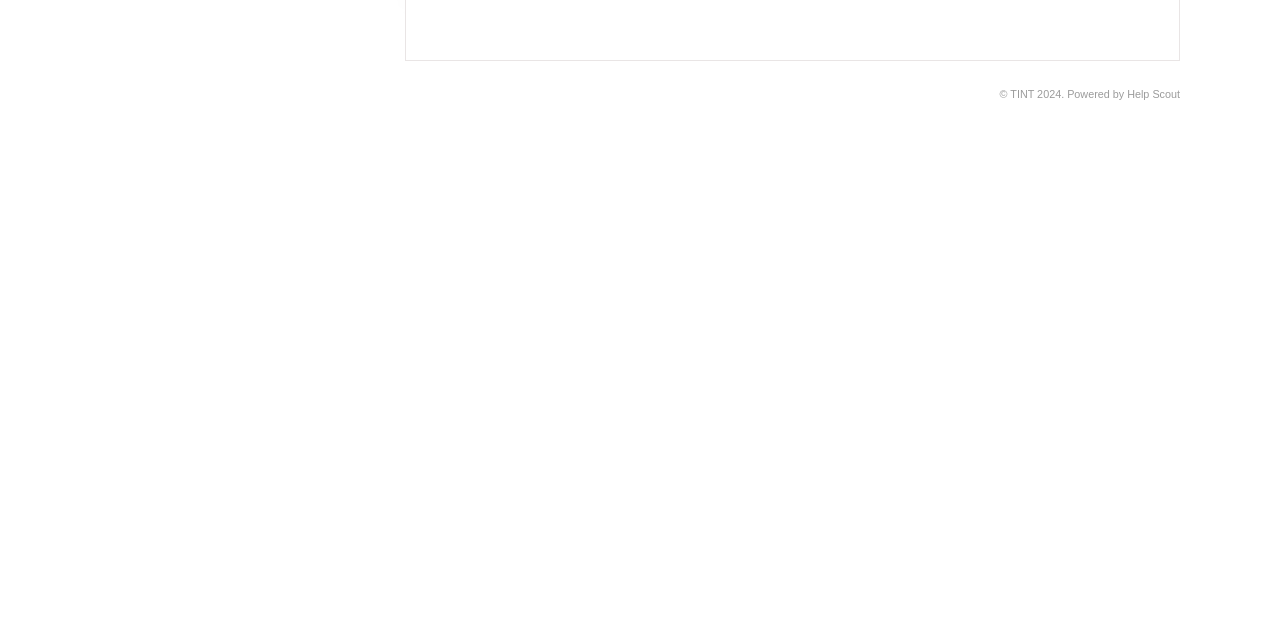Provide the bounding box coordinates of the UI element this sentence describes: "Help Scout".

[0.881, 0.138, 0.922, 0.156]